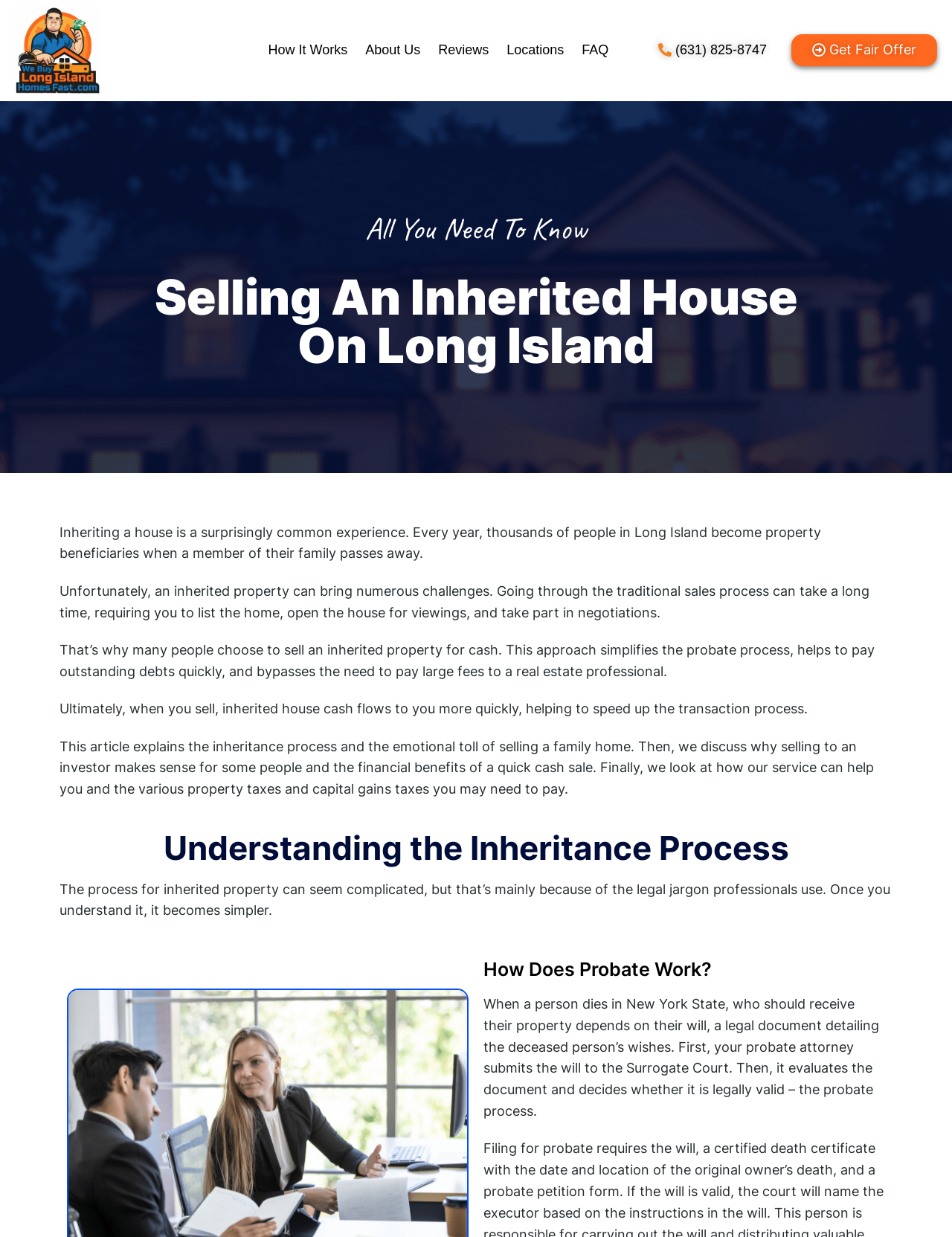Identify the bounding box coordinates for the UI element described as follows: (631) 825-8747. Use the format (top-left x, top-left y, bottom-right x, bottom-right y) and ensure all values are floating point numbers between 0 and 1.

[0.686, 0.027, 0.811, 0.055]